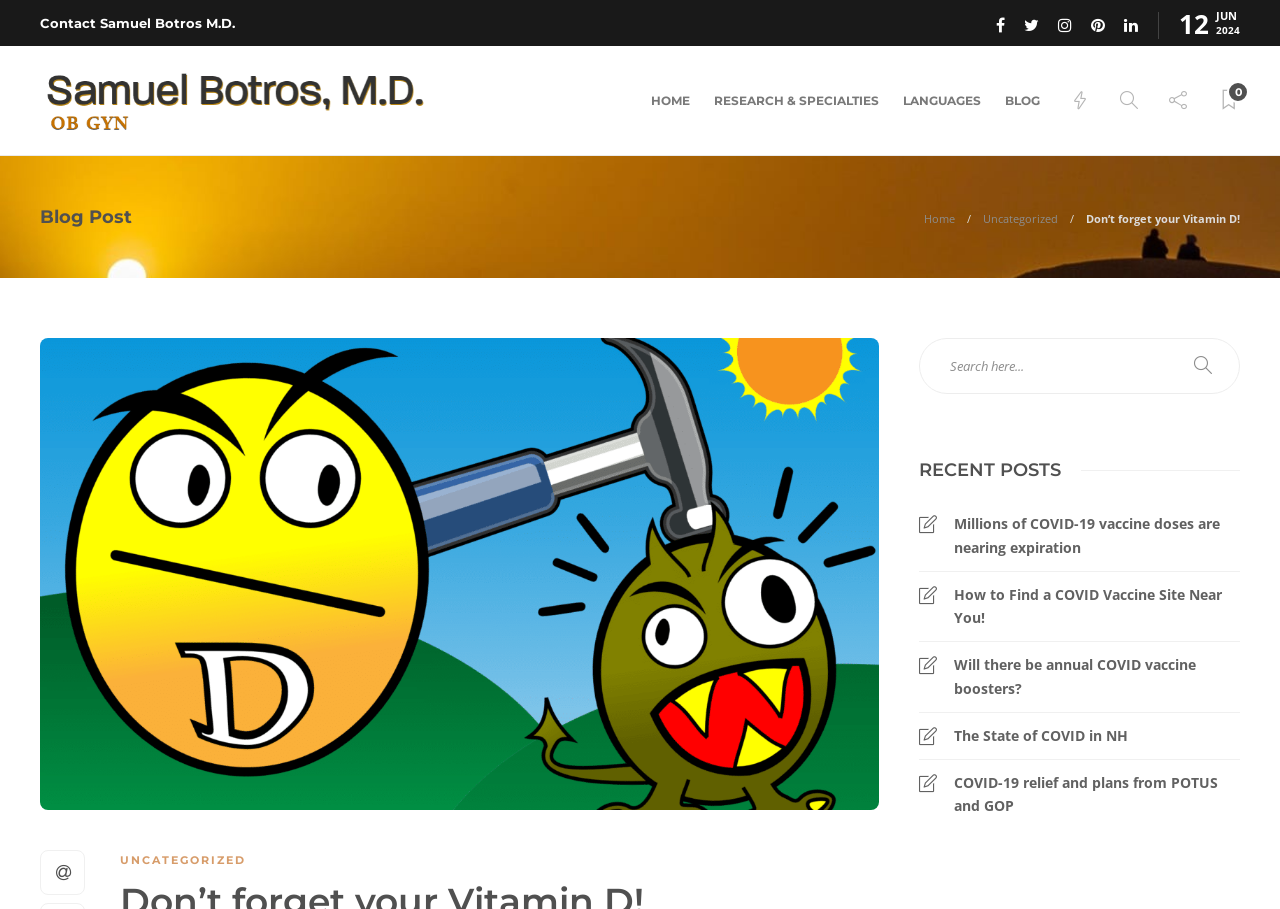Identify the bounding box for the element characterized by the following description: "Contact Samuel Botros M.D.".

[0.031, 0.003, 0.184, 0.047]